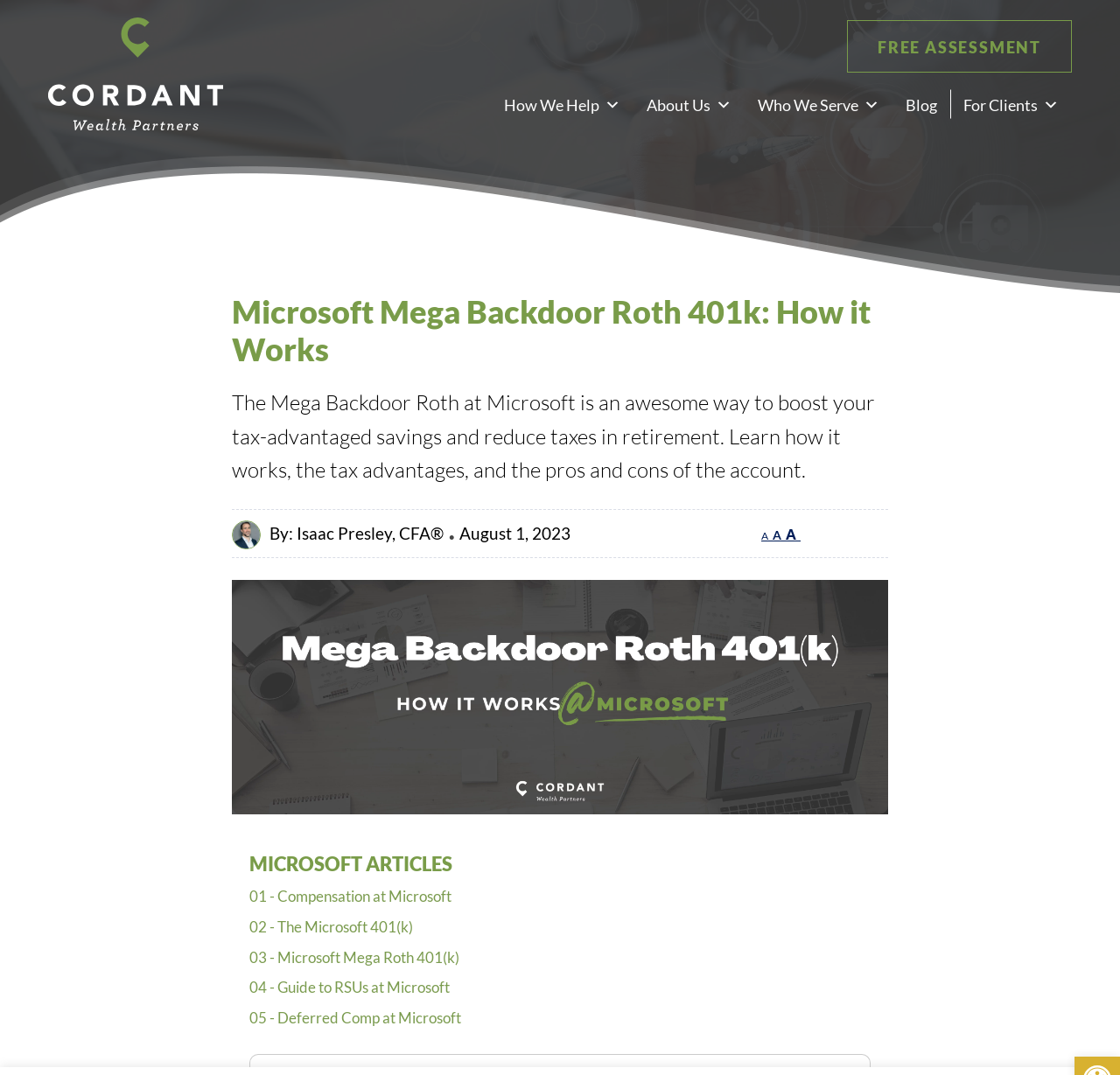Provide a single word or phrase to answer the given question: 
What is the topic of the links listed under 'MICROSOFT ARTICLES'?

Microsoft-related topics